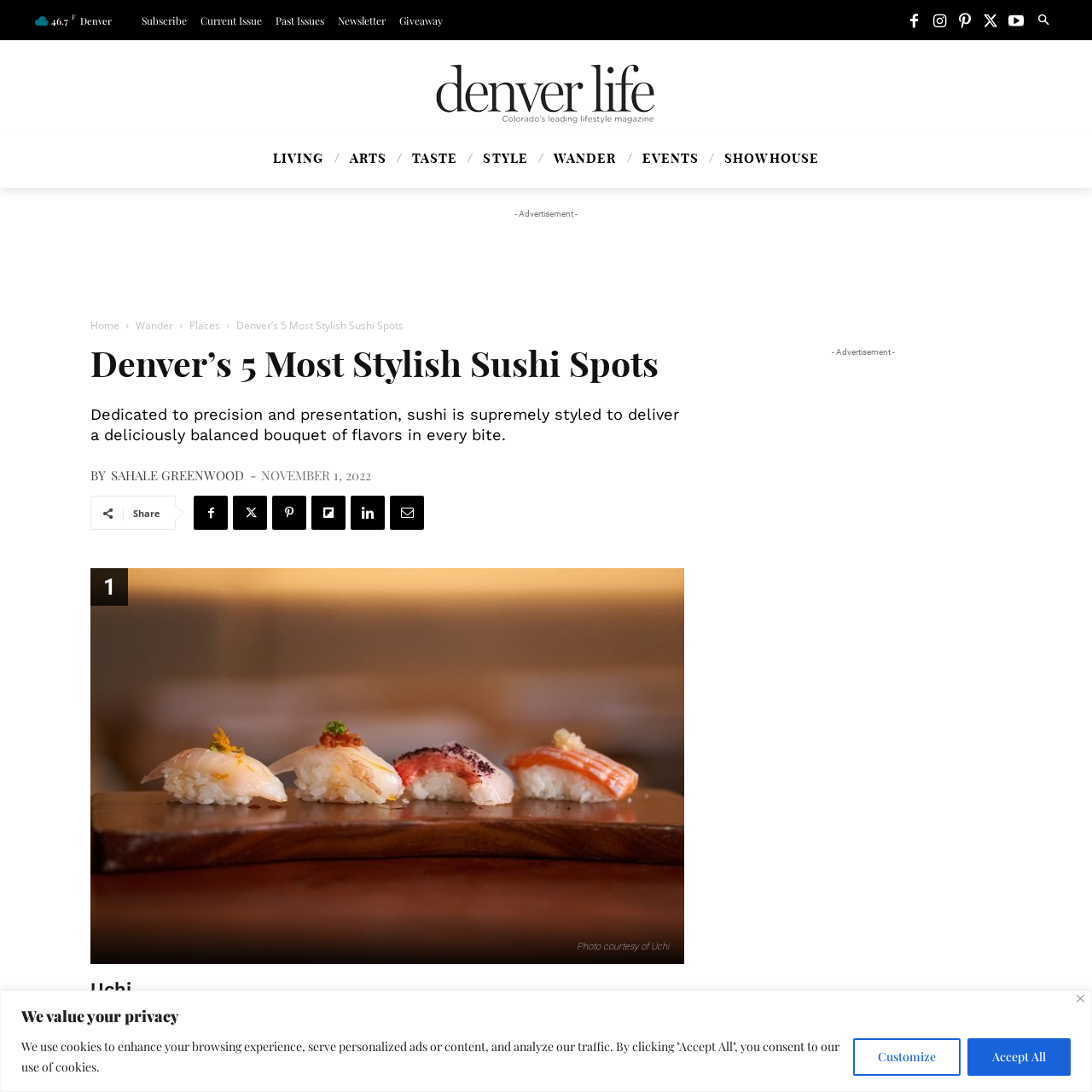Describe the features and objects visible in the red-framed section of the image in detail.

The image showcases an advertisement for the Oakwell Beer Spa, highlighting it as a top-rated attraction in Denver. The sleek and modern design invites viewers to explore this unique spa experience, emphasizing relaxation and enjoyment. This promotional content is part of an article titled "Denver’s 5 Most Stylish Sushi Spots," indicating a focus on trendy dining and lifestyle options in the city. The ad aims to attract locals and visitors alike who are interested in unique culinary and recreational experiences.